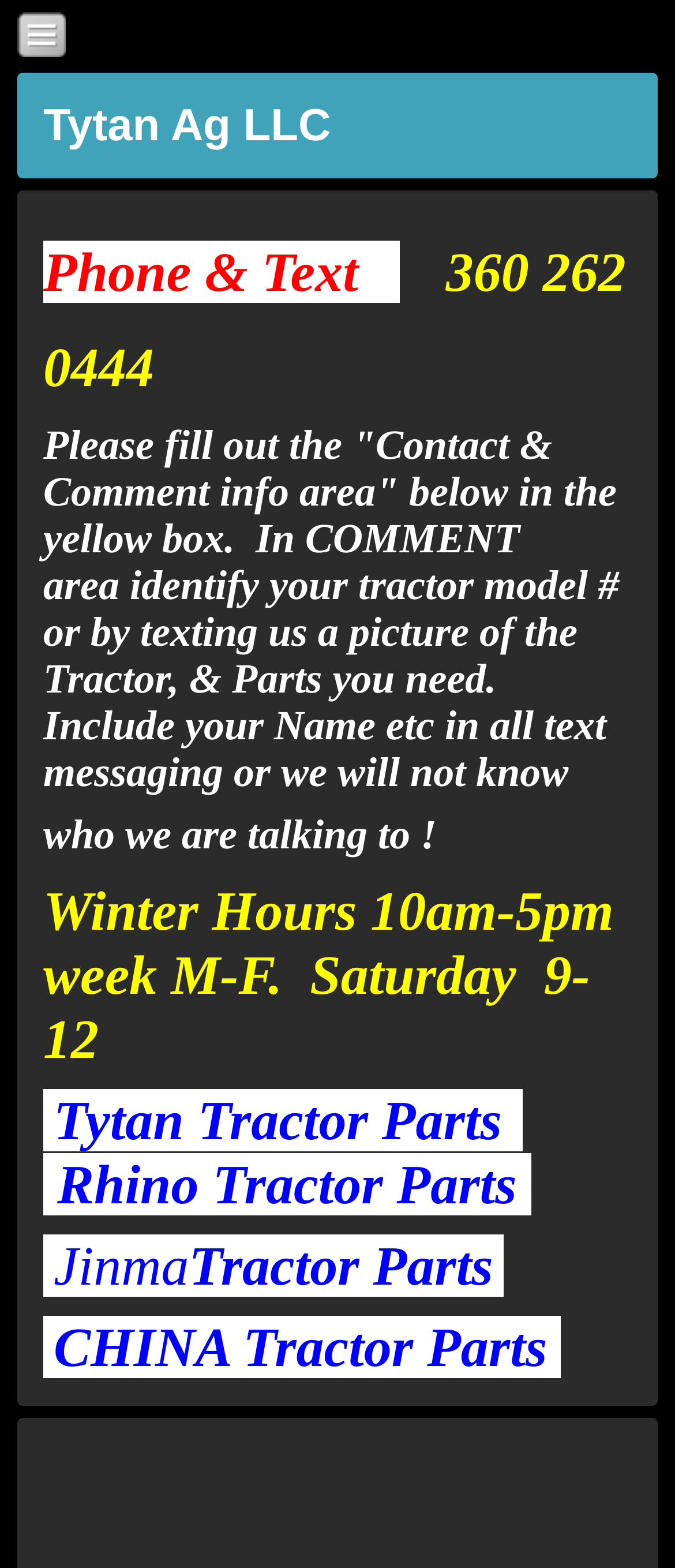What is the phone number to contact?
Refer to the image and provide a one-word or short phrase answer.

360 262 0444